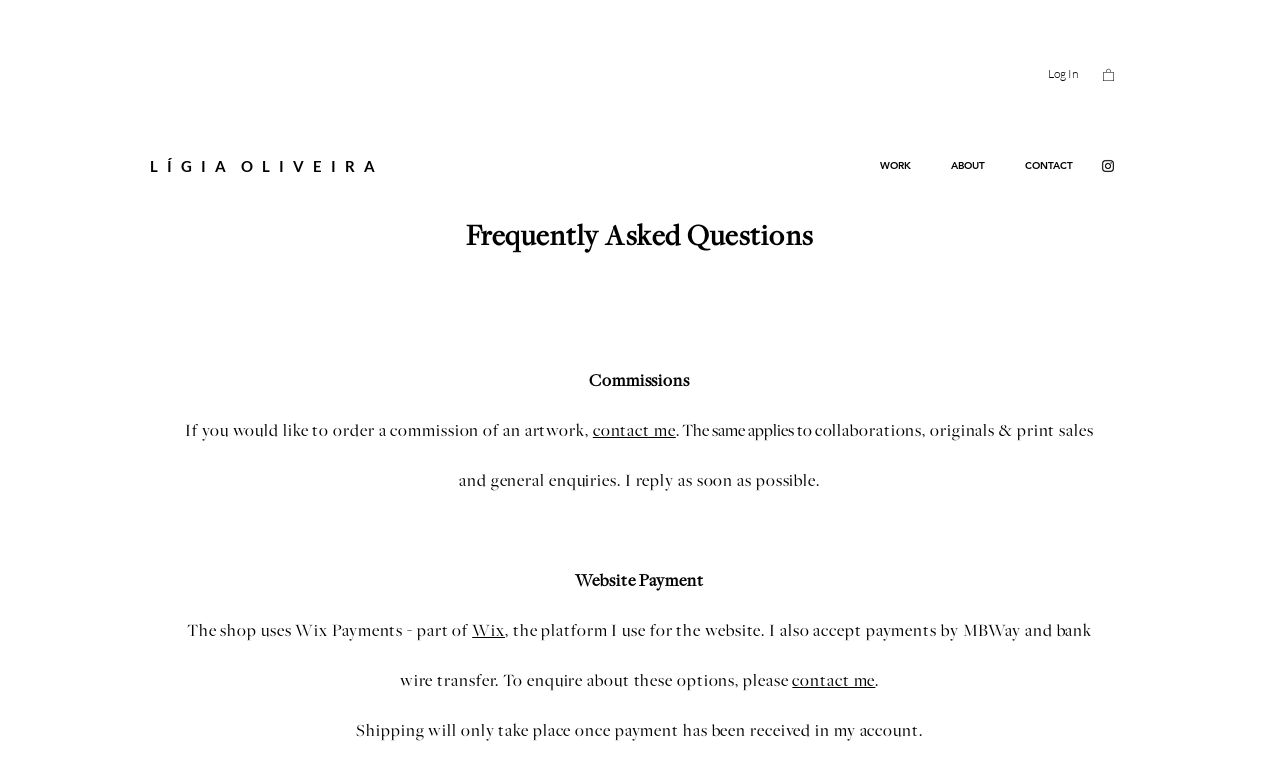Please locate the UI element described by "CONTACT" and provide its bounding box coordinates.

[0.785, 0.2, 0.853, 0.23]